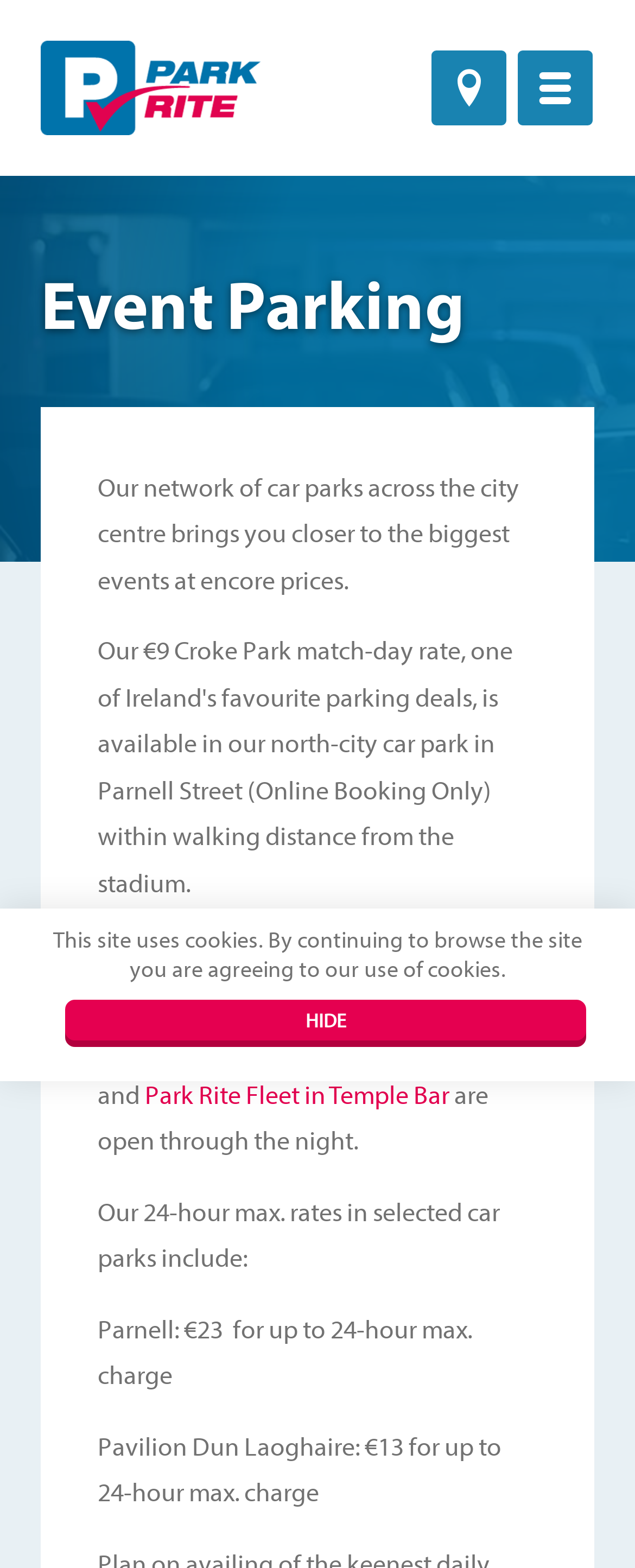Determine the bounding box coordinates for the HTML element described here: "Pavilion Dun Laoghaire".

[0.154, 0.597, 0.723, 0.648]